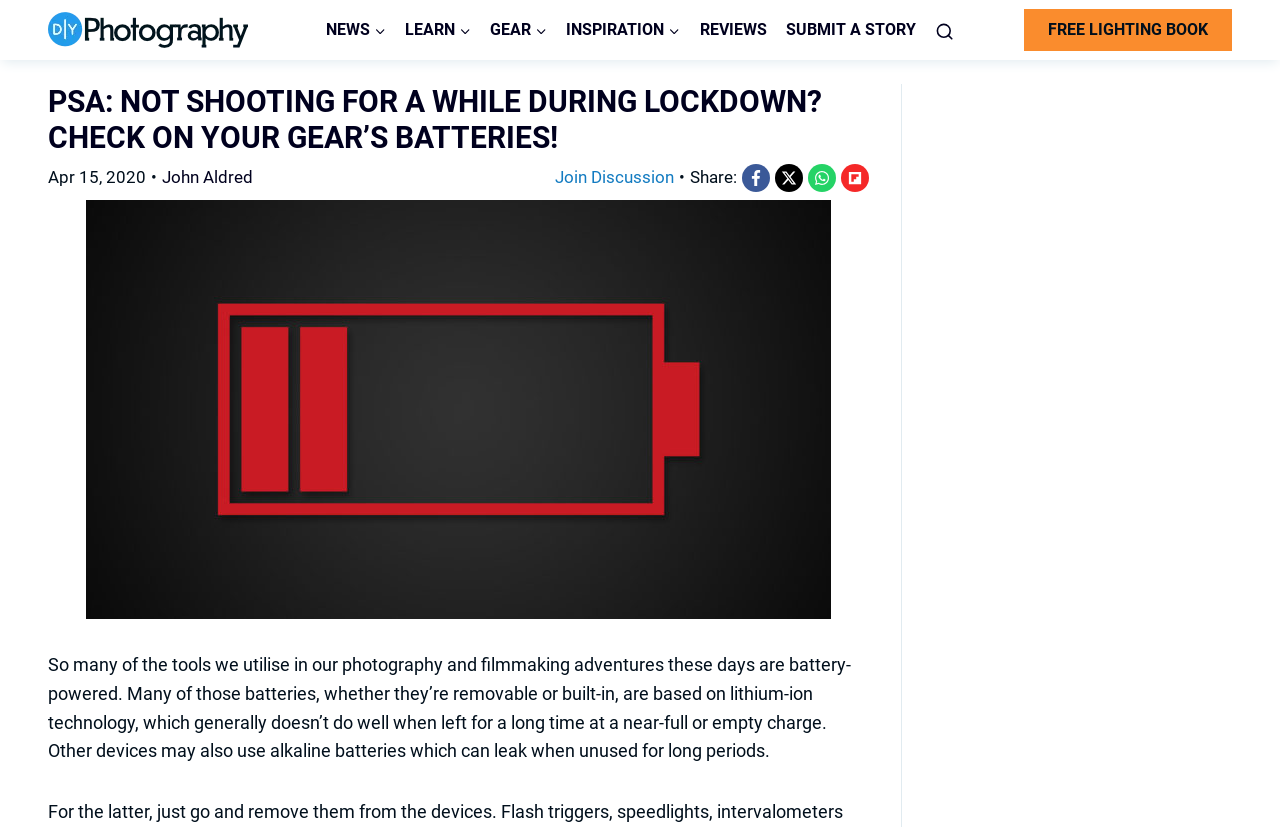Pinpoint the bounding box coordinates of the clickable element needed to complete the instruction: "Read the article by John Aldred". The coordinates should be provided as four float numbers between 0 and 1: [left, top, right, bottom].

[0.127, 0.198, 0.316, 0.231]